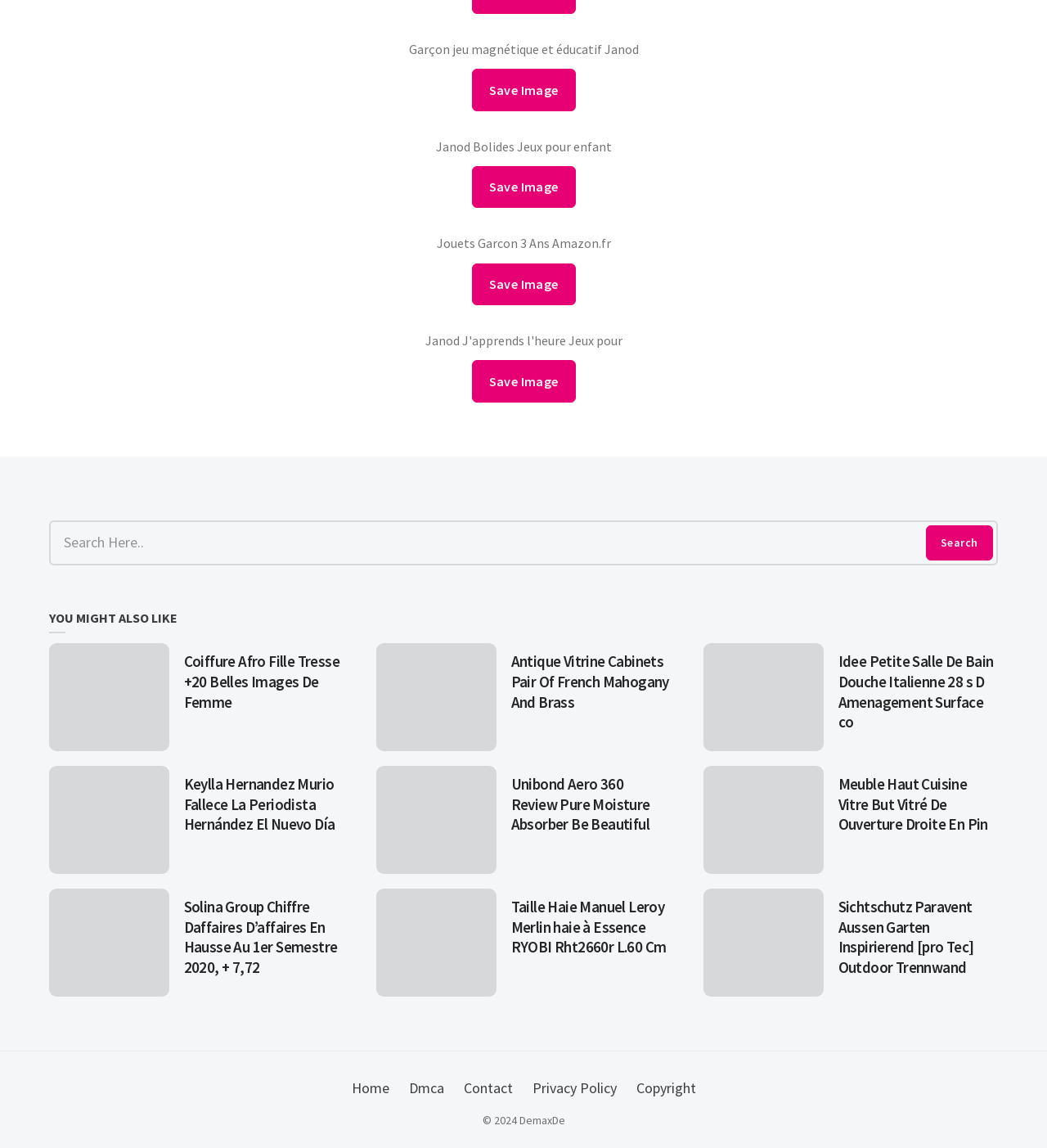Please determine the bounding box coordinates of the element to click in order to execute the following instruction: "Save Image". The coordinates should be four float numbers between 0 and 1, specified as [left, top, right, bottom].

[0.45, 0.06, 0.55, 0.097]